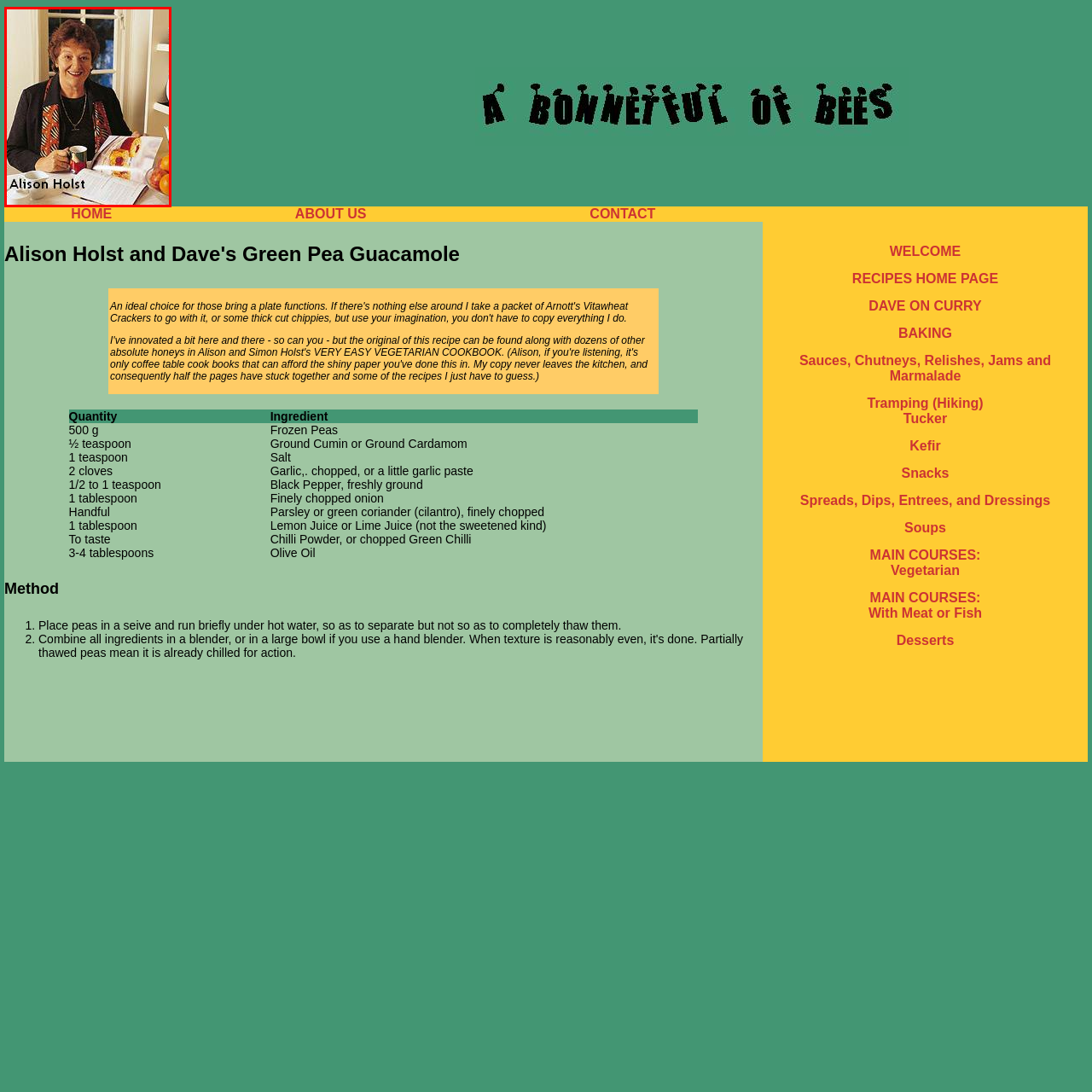Analyze the image surrounded by the red box and respond concisely: What is open on the table in front of her?

A cookbook